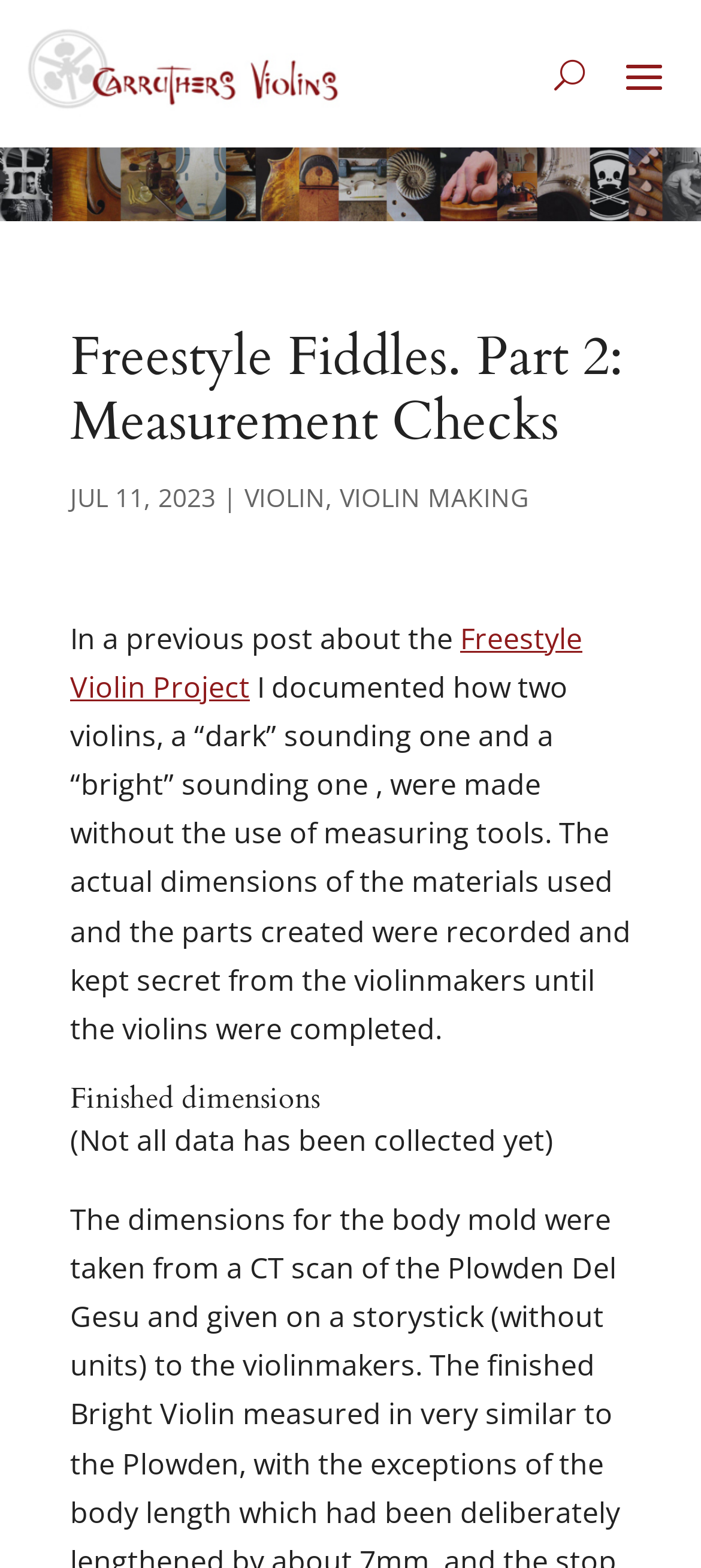Is the data collection for the violins complete?
Please respond to the question with as much detail as possible.

I found a StaticText element with the text '(Not all data has been collected yet)' which suggests that the data collection for the violins is not complete.